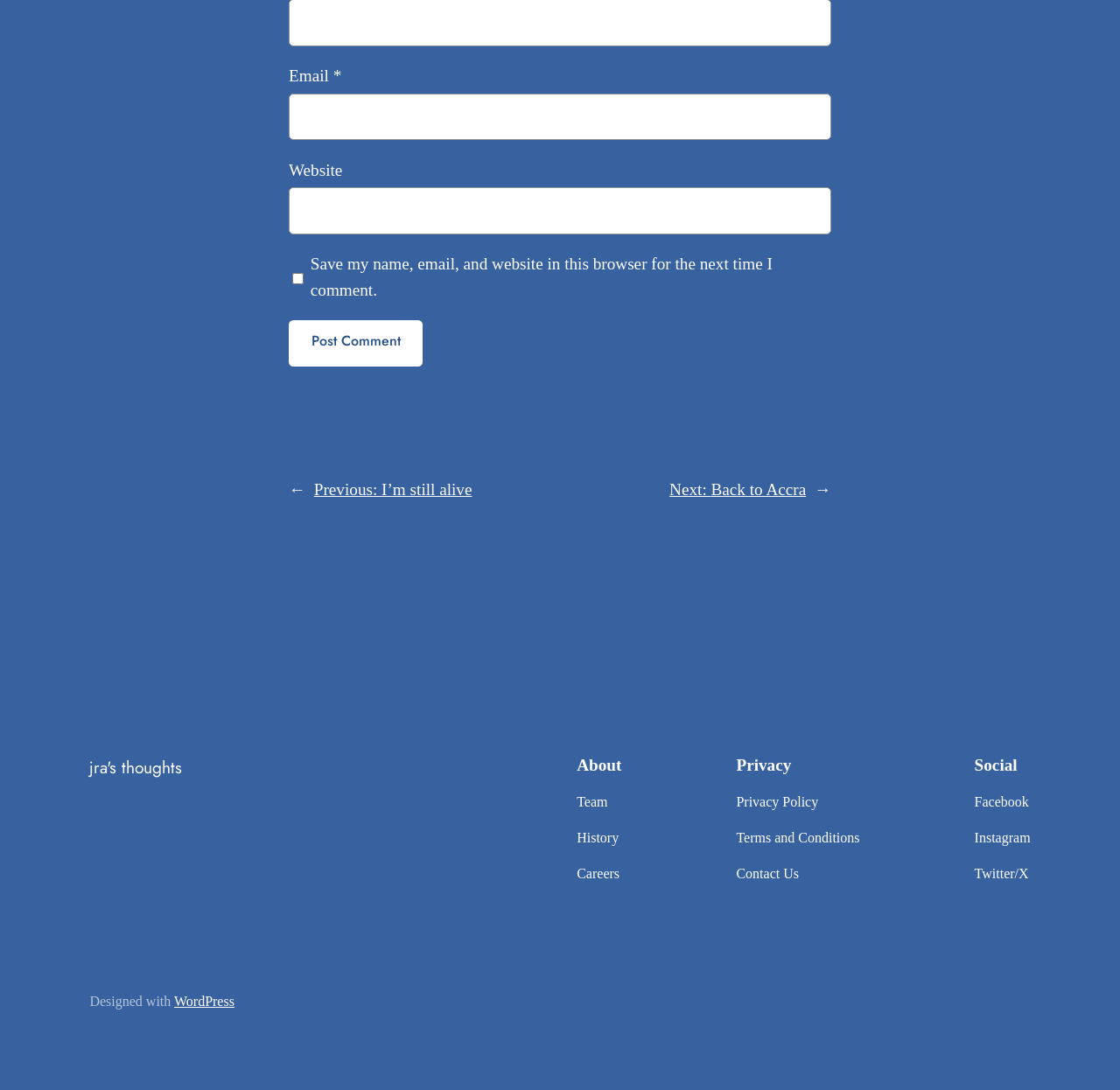Please locate the bounding box coordinates for the element that should be clicked to achieve the following instruction: "Go to About page". Ensure the coordinates are given as four float numbers between 0 and 1, i.e., [left, top, right, bottom].

[0.515, 0.693, 0.555, 0.711]